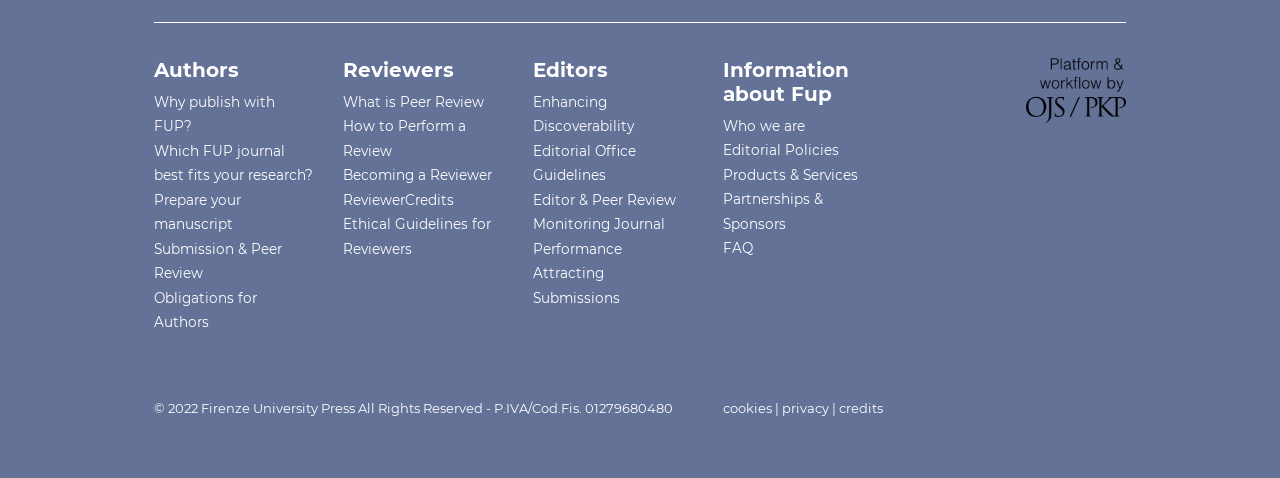Show the bounding box coordinates of the region that should be clicked to follow the instruction: "Know about editorial office guidelines."

[0.417, 0.299, 0.497, 0.383]